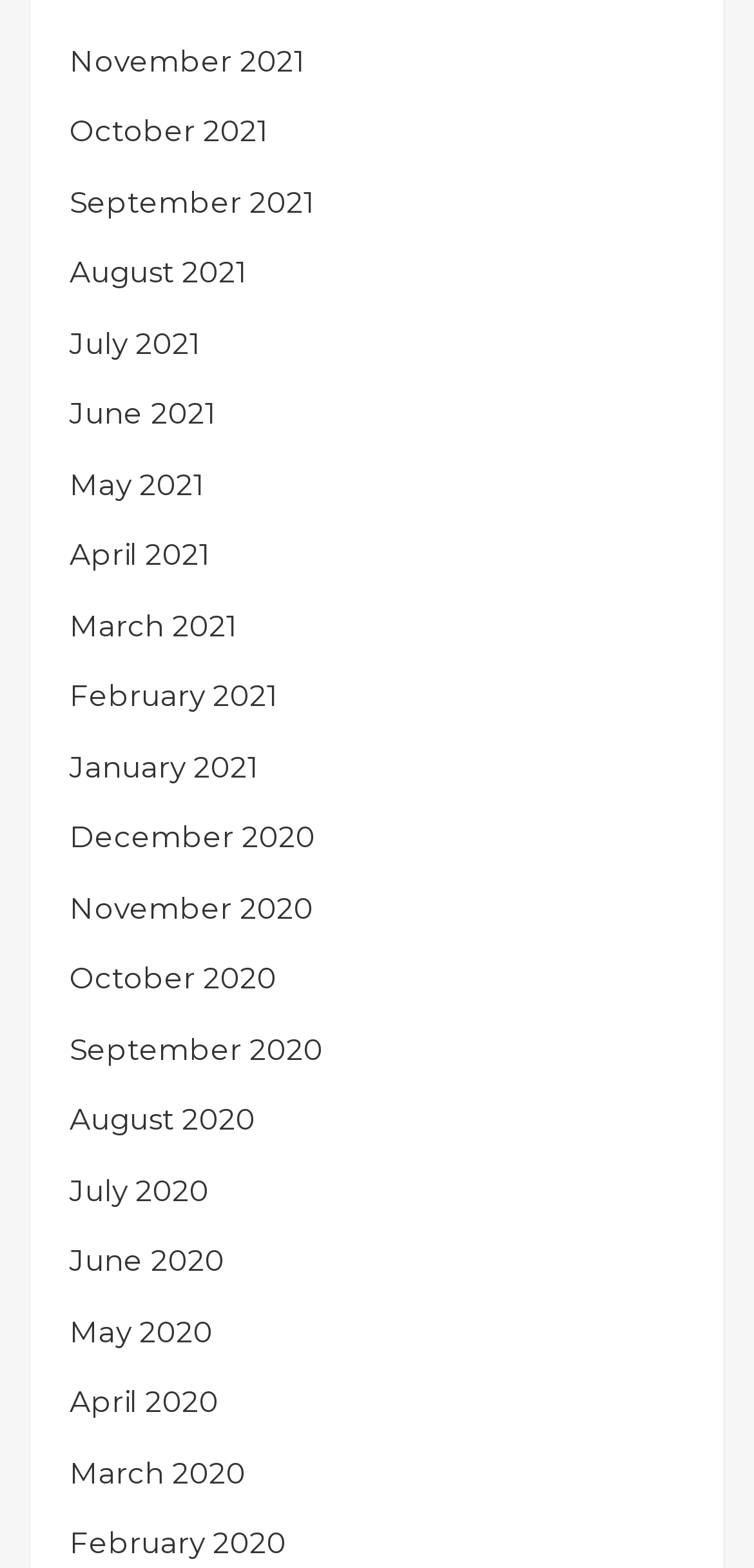What is the most recent month listed?
Refer to the image and provide a one-word or short phrase answer.

November 2021